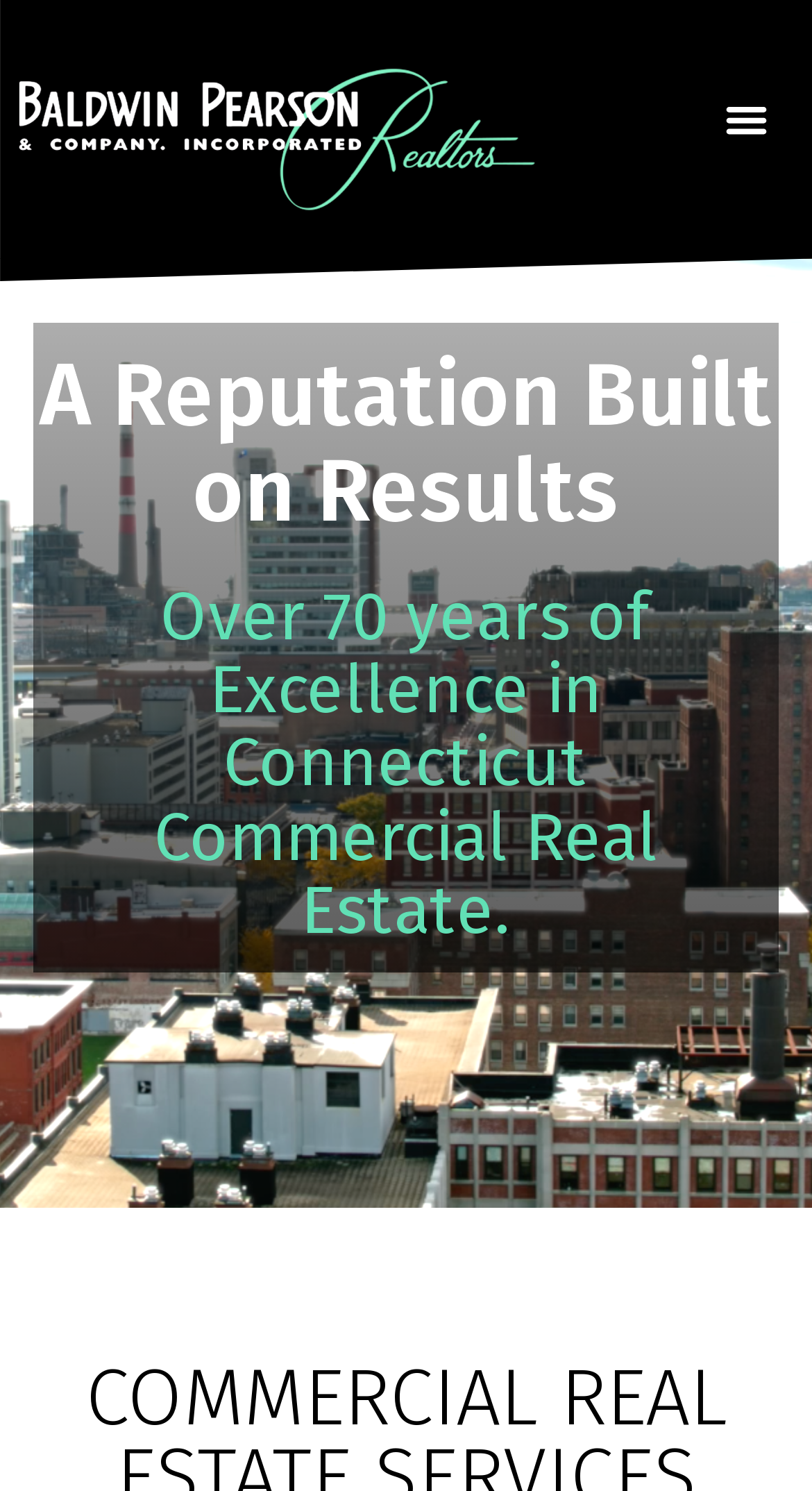Find the bounding box coordinates for the element described here: "Menu".

[0.88, 0.058, 0.961, 0.102]